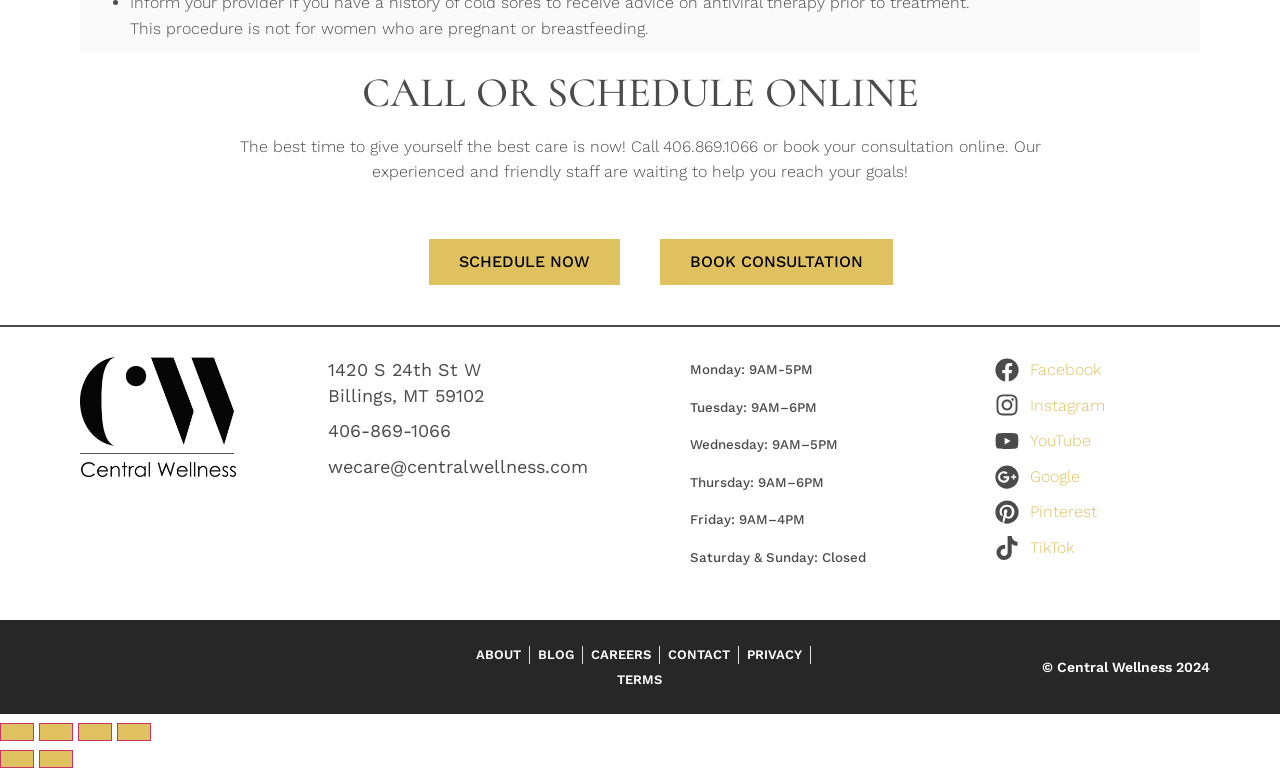What are the hours of operation on Tuesdays?
Please respond to the question with as much detail as possible.

I found the hours of operation by looking at the text 'Tuesday: 9AM–6PM' which is located in the section that lists the days of the week and their corresponding hours.